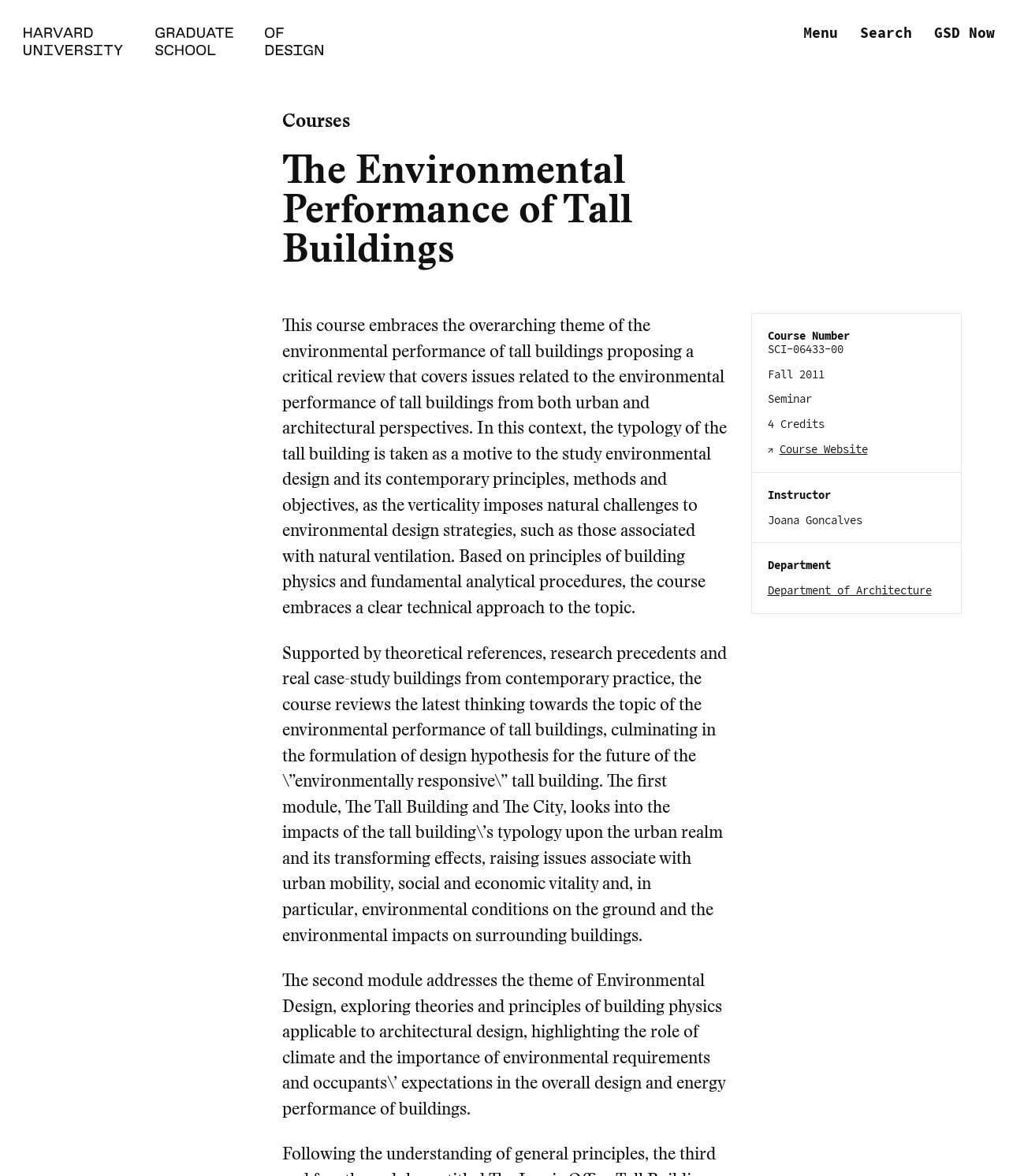What is the course number of this seminar?
Respond with a short answer, either a single word or a phrase, based on the image.

SCI-06433-00